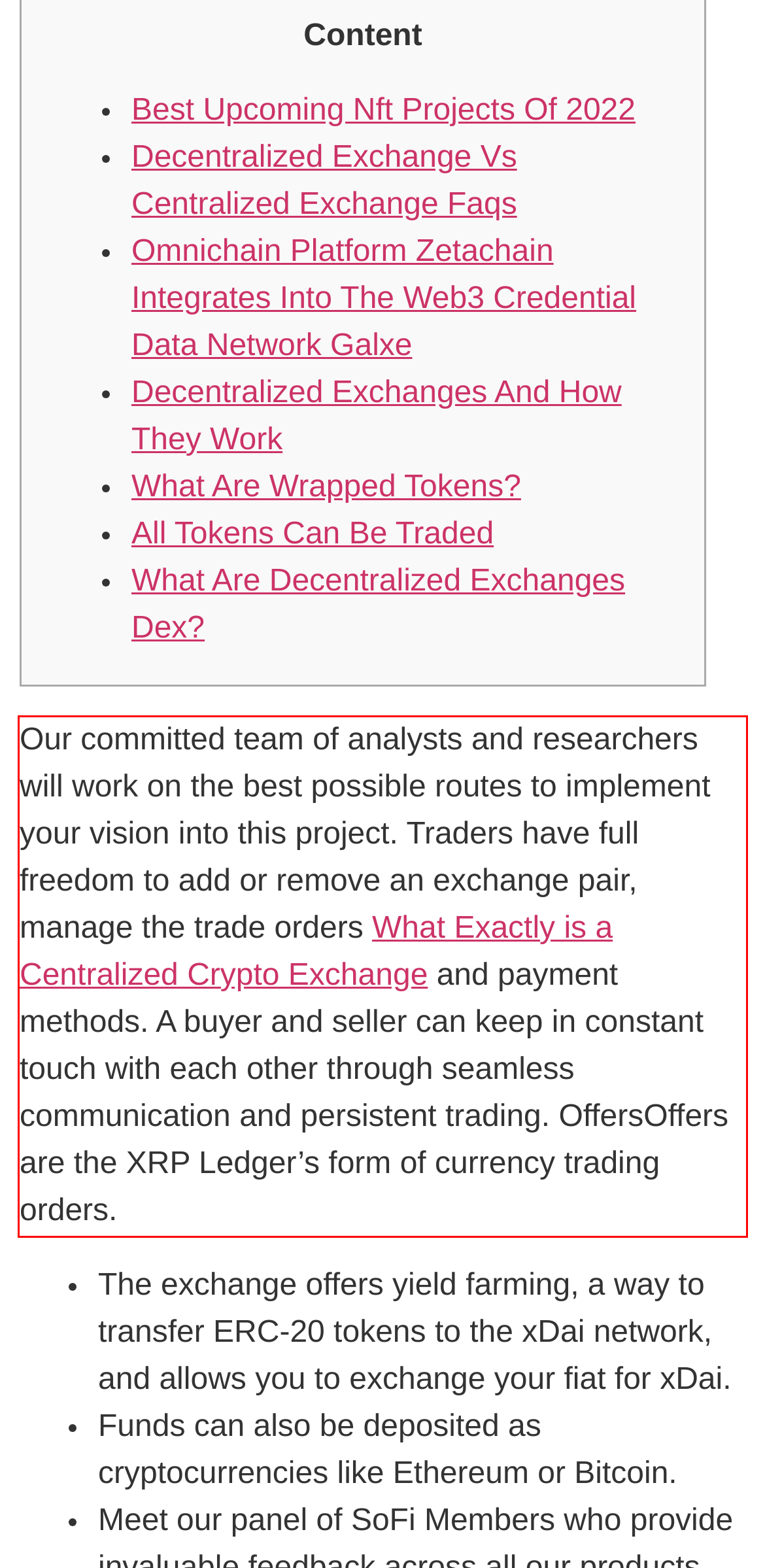Using OCR, extract the text content found within the red bounding box in the given webpage screenshot.

Our committed team of analysts and researchers will work on the best possible routes to implement your vision into this project. Traders have full freedom to add or remove an exchange pair, manage the trade orders What Exactly is a Centralized Crypto Exchange and payment methods. A buyer and seller can keep in constant touch with each other through seamless communication and persistent trading. OffersOffers are the XRP Ledger’s form of currency trading orders.